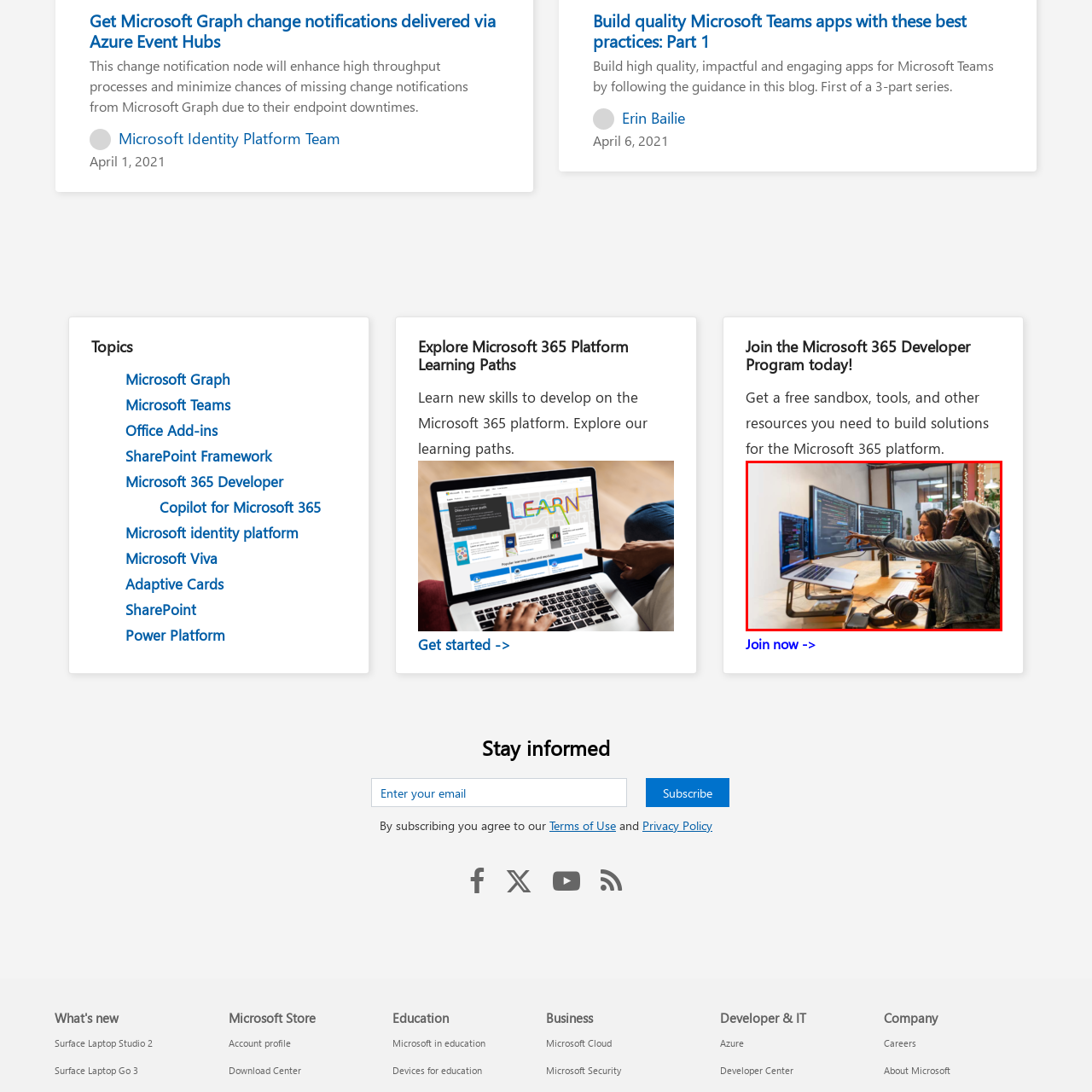What is the atmosphere in the workspace?  
Carefully review the image highlighted by the red outline and respond with a comprehensive answer based on the image's content.

The atmosphere in the workspace appears to be focused and innovative, as the individuals are intently working on their tasks, and the modern and well-lit environment suggests a commitment to building high-quality, impactful applications.